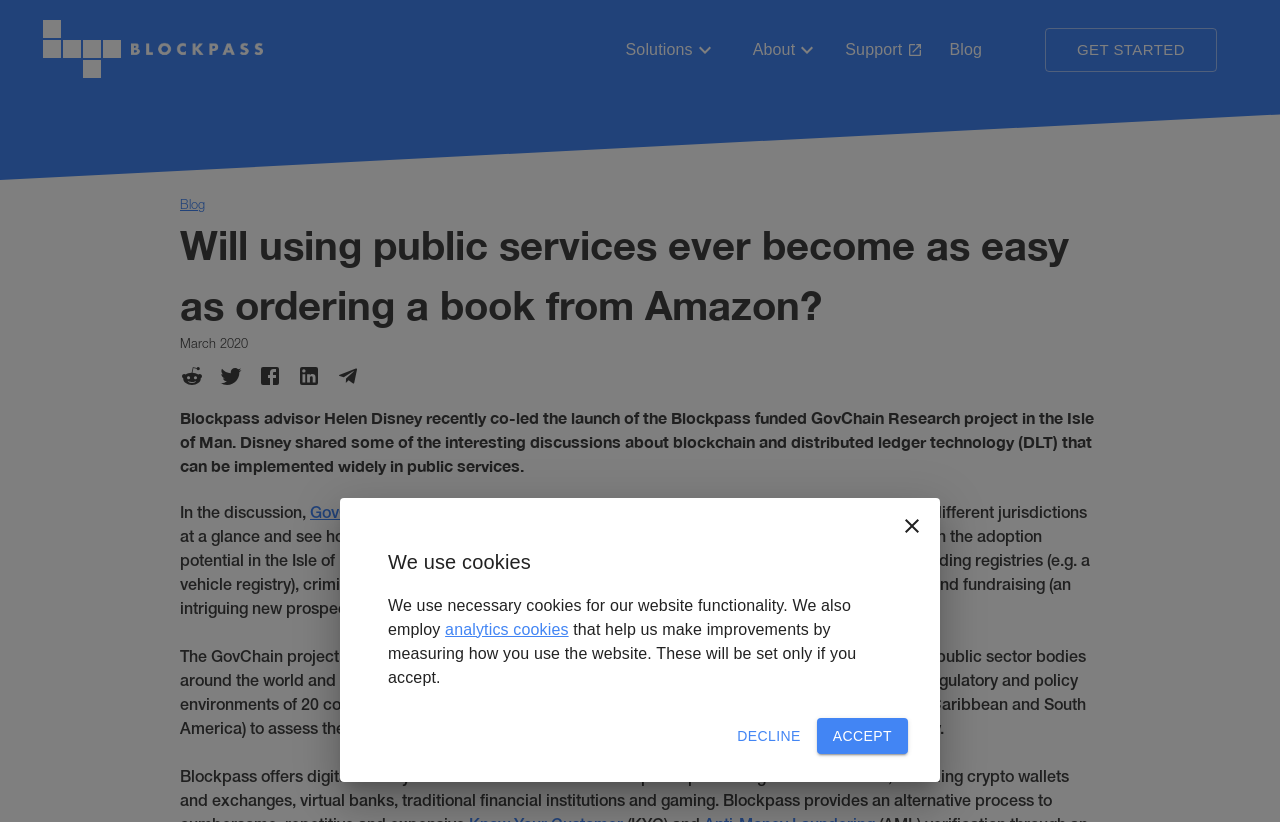Answer the question below with a single word or a brief phrase: 
What are the two options for the user regarding cookies?

DECLINE or ACCEPT